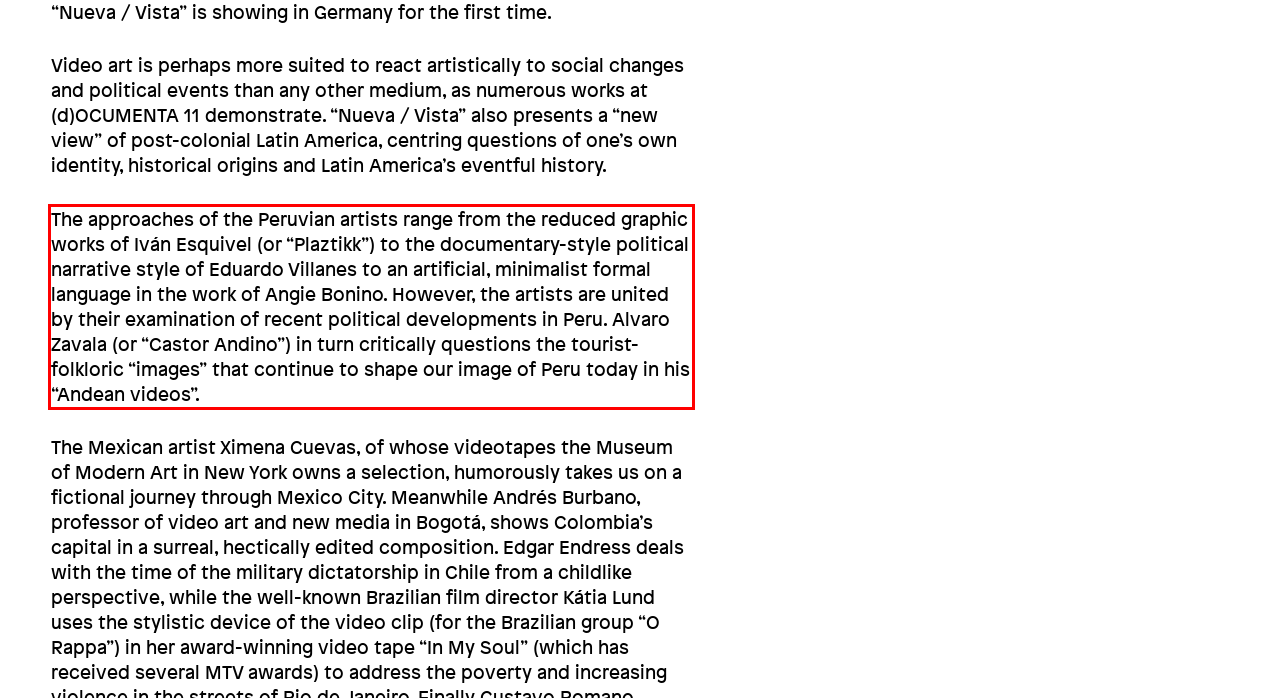Please perform OCR on the text within the red rectangle in the webpage screenshot and return the text content.

The approaches of the Peruvian artists range from the reduced graphic works of Iván Esquivel (or “Plaztikk”) to the documentary-style political narrative style of Eduardo Villanes to an artificial, minimalist formal language in the work of Angie Bonino. However, the artists are united by their examination of recent political developments in Peru. Alvaro Zavala (or “Castor Andino”) in turn critically questions the tourist-folkloric “images” that continue to shape our image of Peru today in his “Andean videos”.